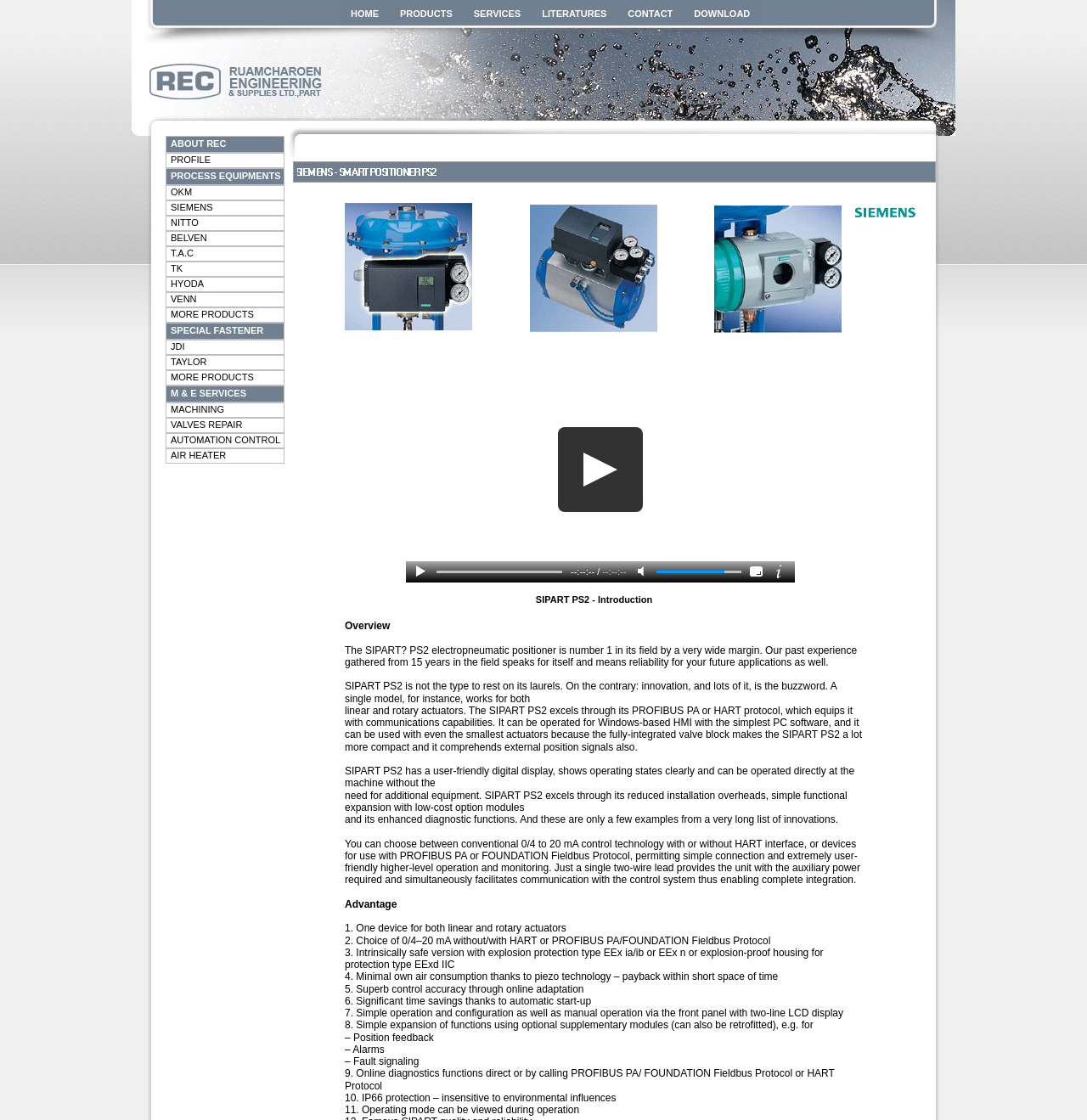Identify the coordinates of the bounding box for the element that must be clicked to accomplish the instruction: "Click the 'PRODUCTS' link".

[0.359, 0.004, 0.426, 0.02]